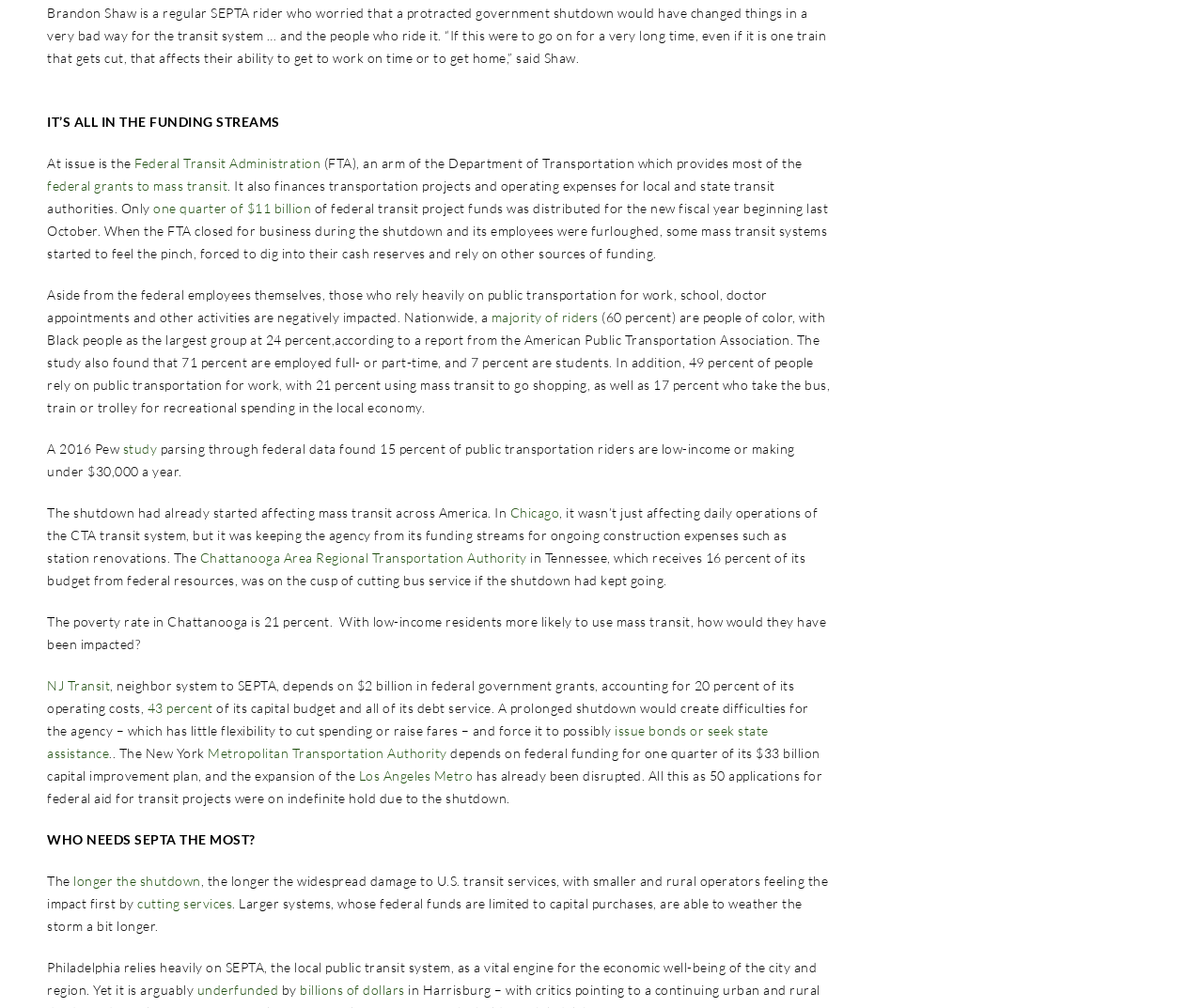Based on the image, provide a detailed response to the question:
How much of NJ Transit's operating costs come from federal government grants?

NJ Transit, a neighbor system to SEPTA, depends on $2 billion in federal government grants, which accounts for 20 percent of its operating costs.